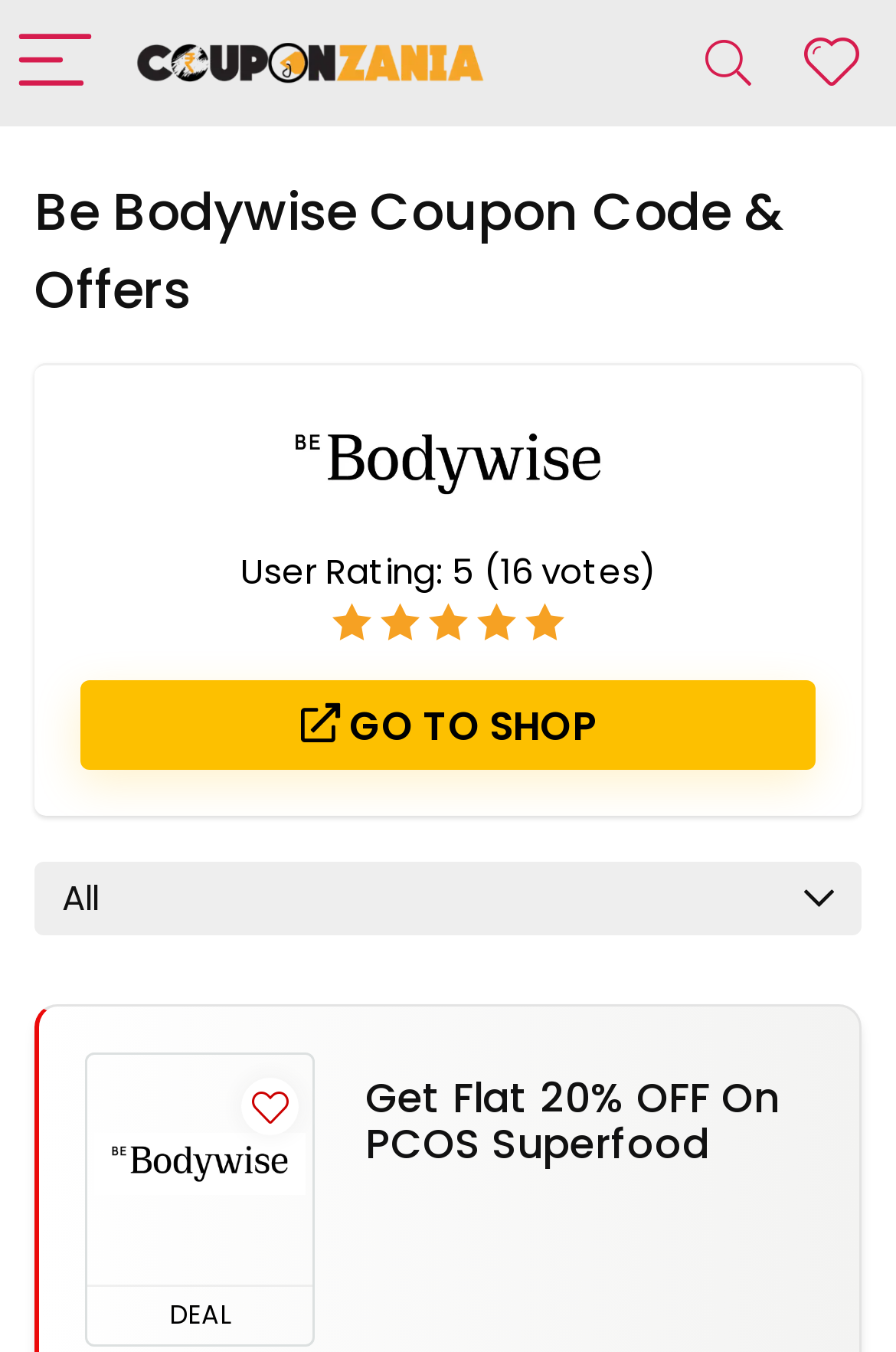Determine the bounding box coordinates for the UI element matching this description: "aria-label="Wishlist"".

[0.897, 0.025, 0.959, 0.068]